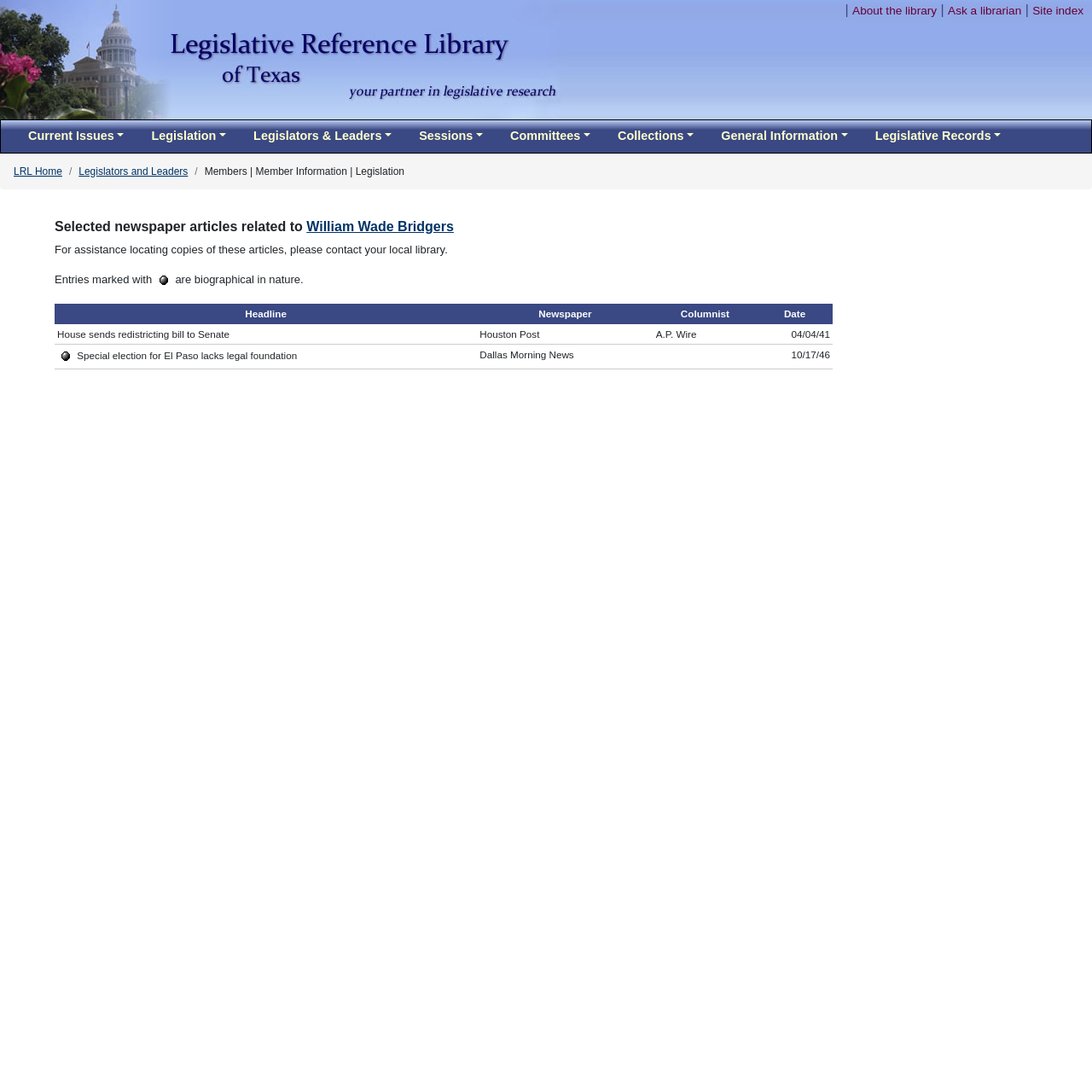What is the function of the buttons in the top navigation menu?
Look at the image and construct a detailed response to the question.

The buttons in the top navigation menu, such as 'Current Issues', 'Legislation', and 'Legislators & Leaders', appear to be dropdown menus that provide access to additional information and resources related to the topic of the webpage, allowing users to explore different aspects of the topic in more detail.